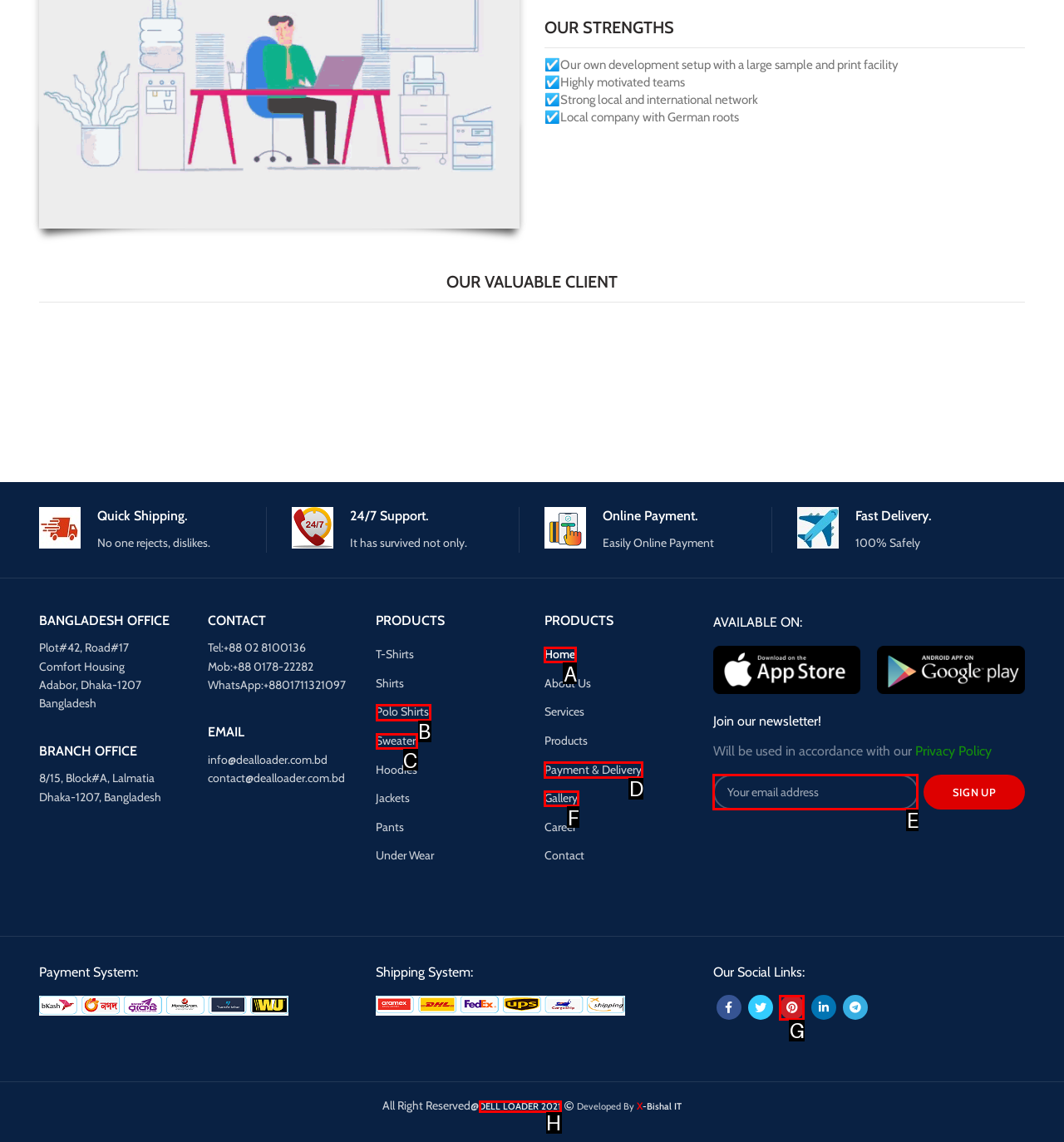Which HTML element should be clicked to fulfill the following task: Enter your email address?
Reply with the letter of the appropriate option from the choices given.

E